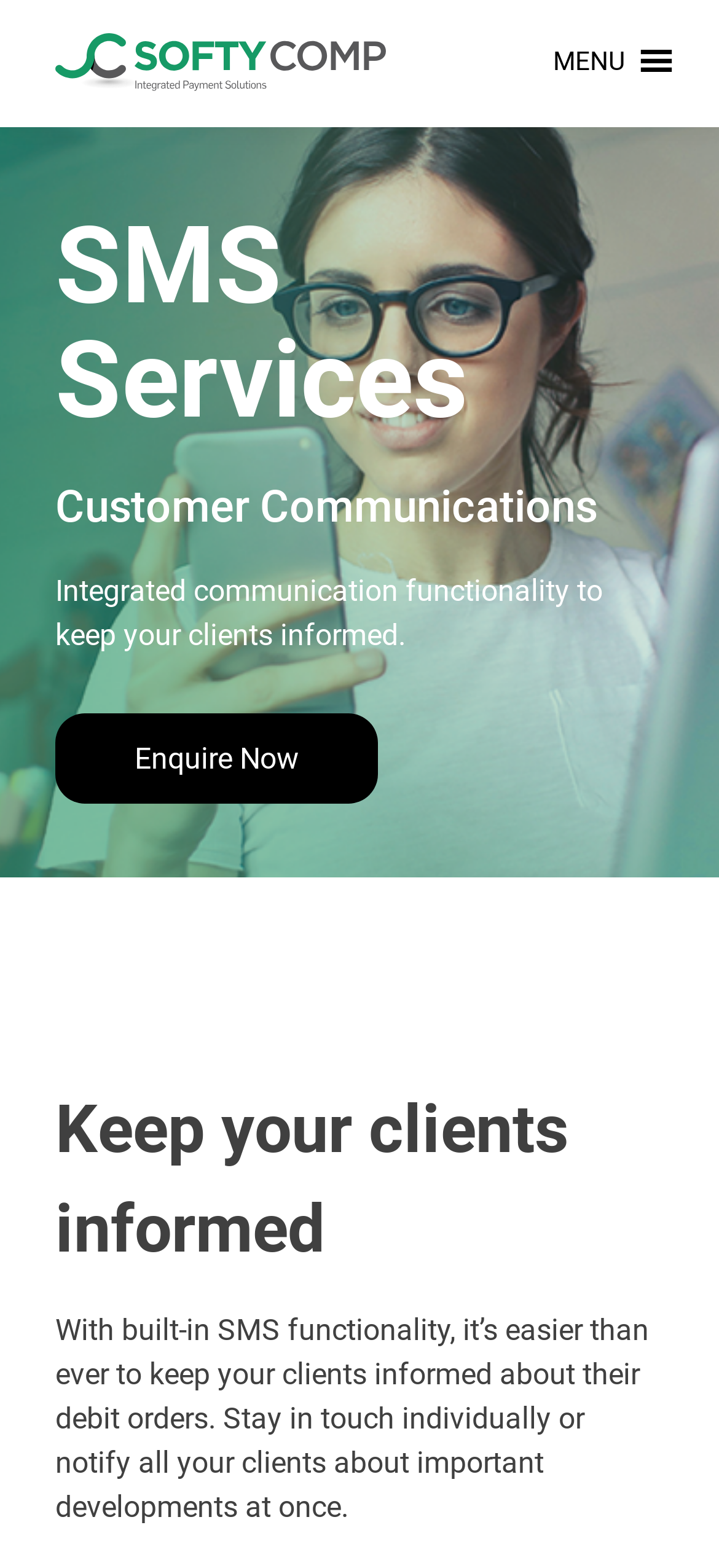Provide the bounding box coordinates of the HTML element this sentence describes: "Enquire Now".

[0.077, 0.455, 0.526, 0.512]